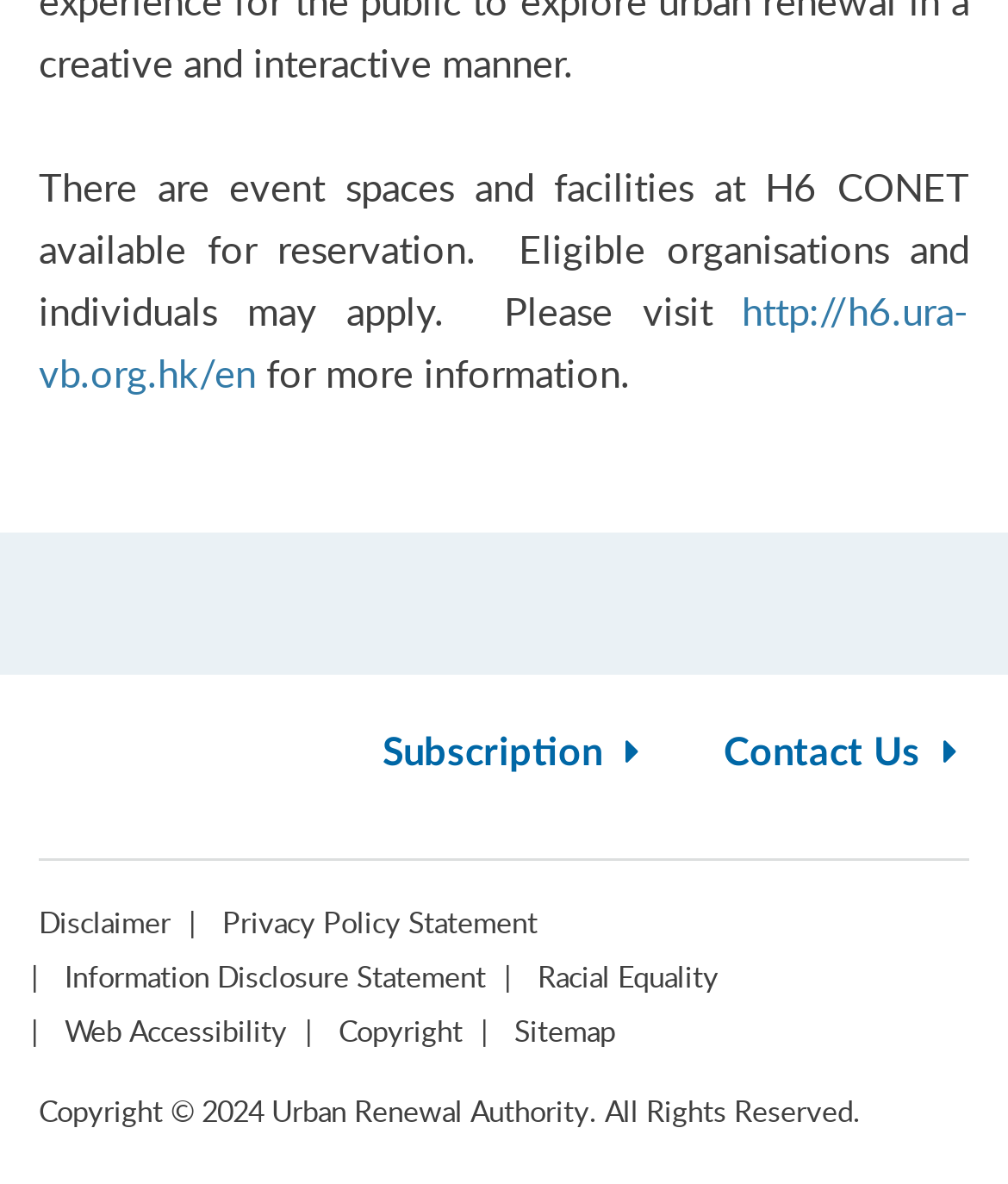What is the purpose of the event spaces at H6 CONET?
Based on the visual information, provide a detailed and comprehensive answer.

Based on the text 'There are event spaces and facilities at H6 CONET available for reservation.', it can be inferred that the purpose of the event spaces is for reservation by eligible organisations and individuals.